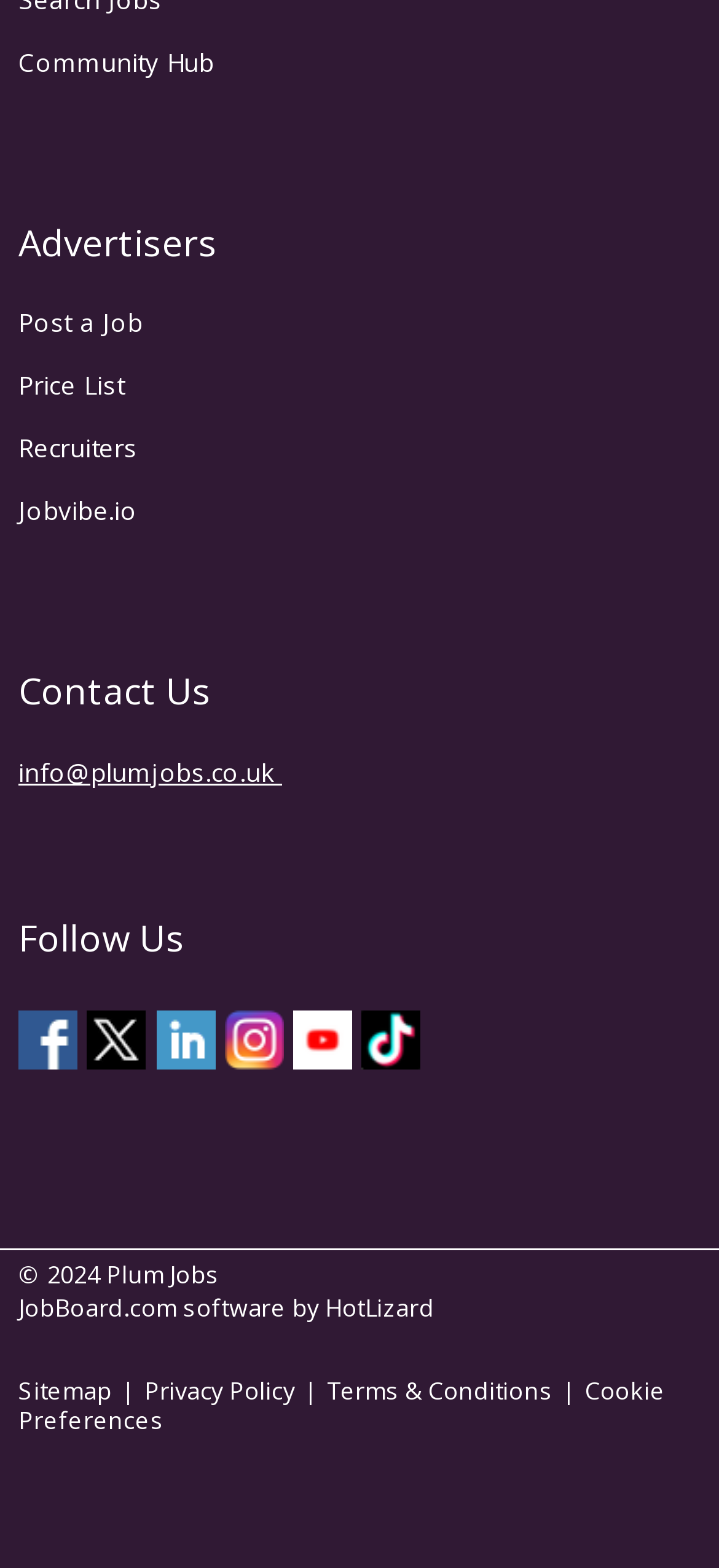Provide a one-word or one-phrase answer to the question:
What is the name of the community hub?

Community Hub